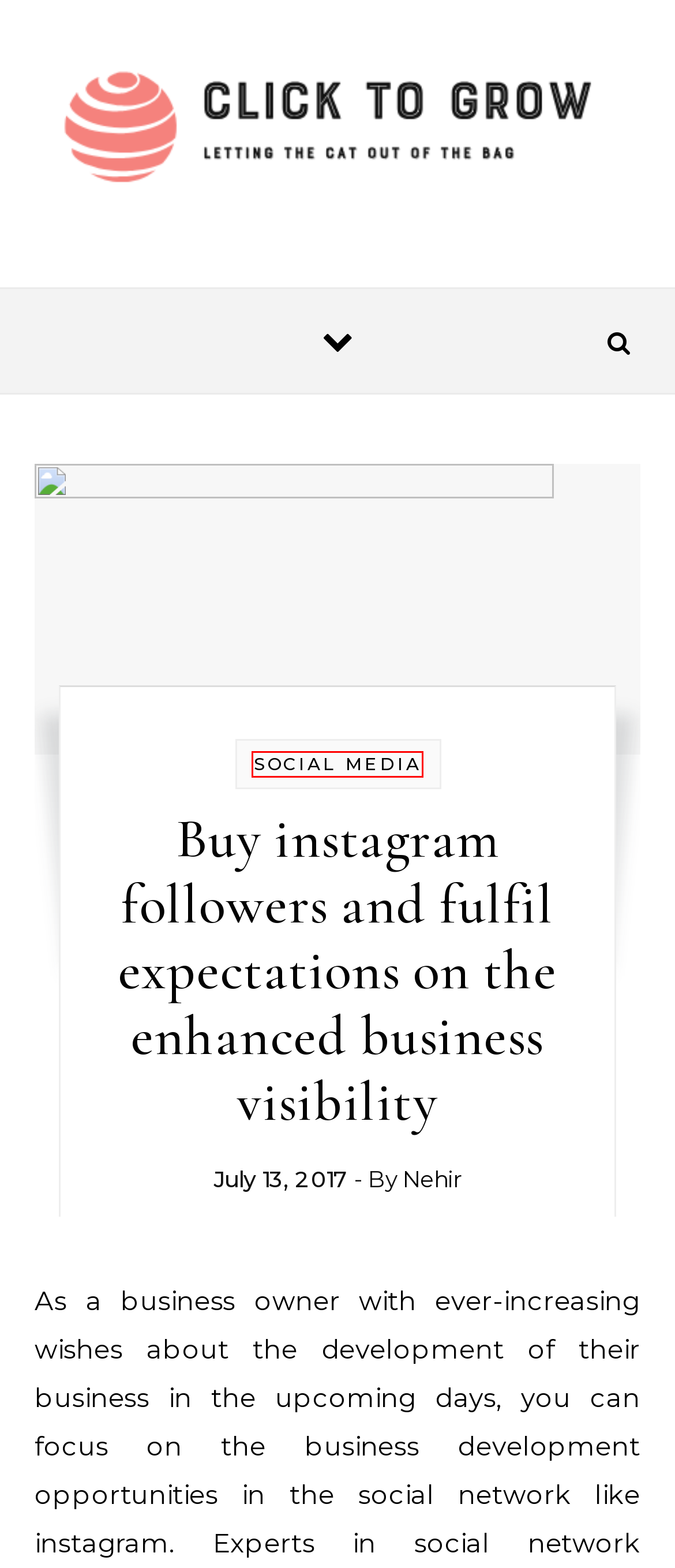Look at the screenshot of the webpage and find the element within the red bounding box. Choose the webpage description that best fits the new webpage that will appear after clicking the element. Here are the candidates:
A. Gifts Archives - Click to Grow
B. News Archives - Click to Grow
C. June 7, 2024 - Click to Grow
D. Click to Grow -
E. June 2, 2024 - Click to Grow
F. Social Media Archives - Click to Grow
G. Career Archives - Click to Grow
H. June 12, 2024 - Click to Grow

F